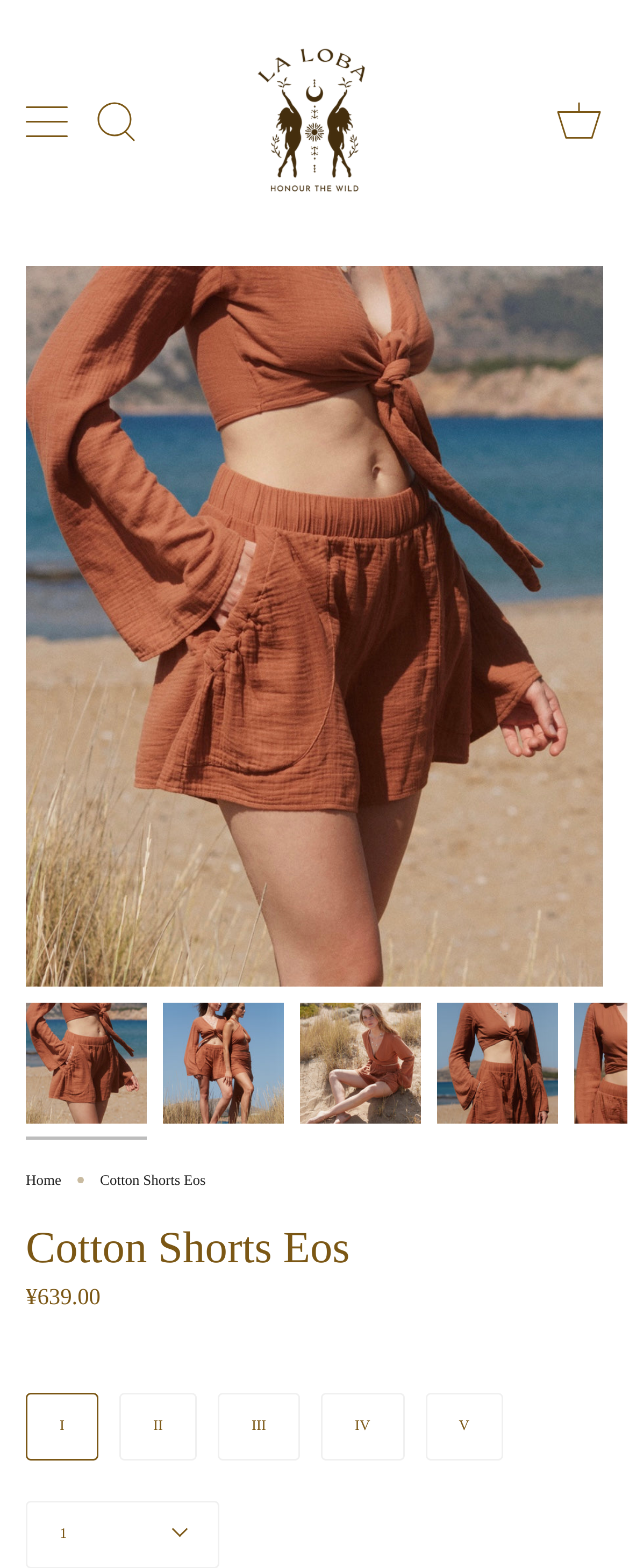Specify the bounding box coordinates of the region I need to click to perform the following instruction: "Select a size". The coordinates must be four float numbers in the range of 0 to 1, i.e., [left, top, right, bottom].

[0.041, 0.884, 0.959, 0.937]